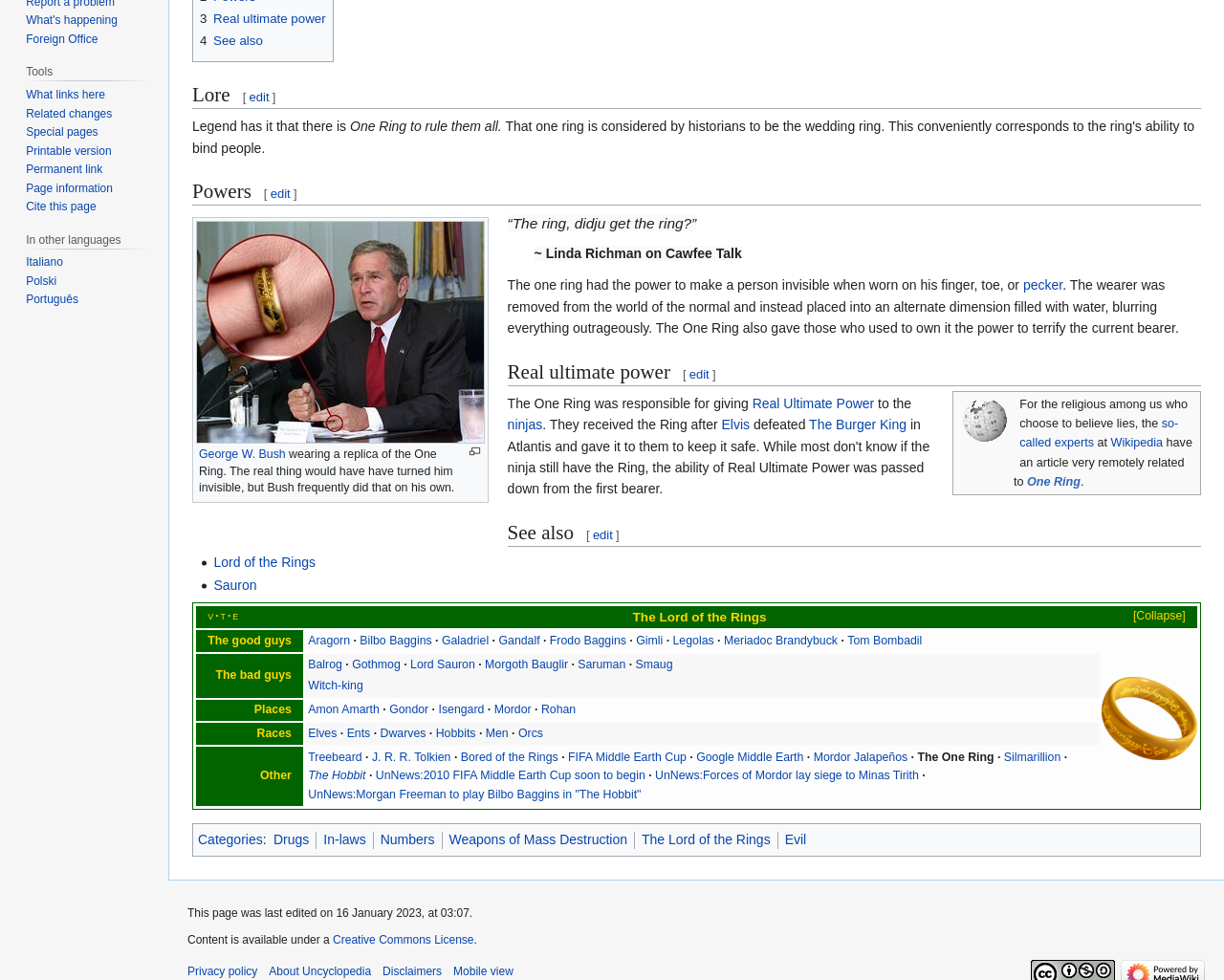Given the element description: "One Ring", predict the bounding box coordinates of this UI element. The coordinates must be four float numbers between 0 and 1, given as [left, top, right, bottom].

[0.839, 0.485, 0.883, 0.498]